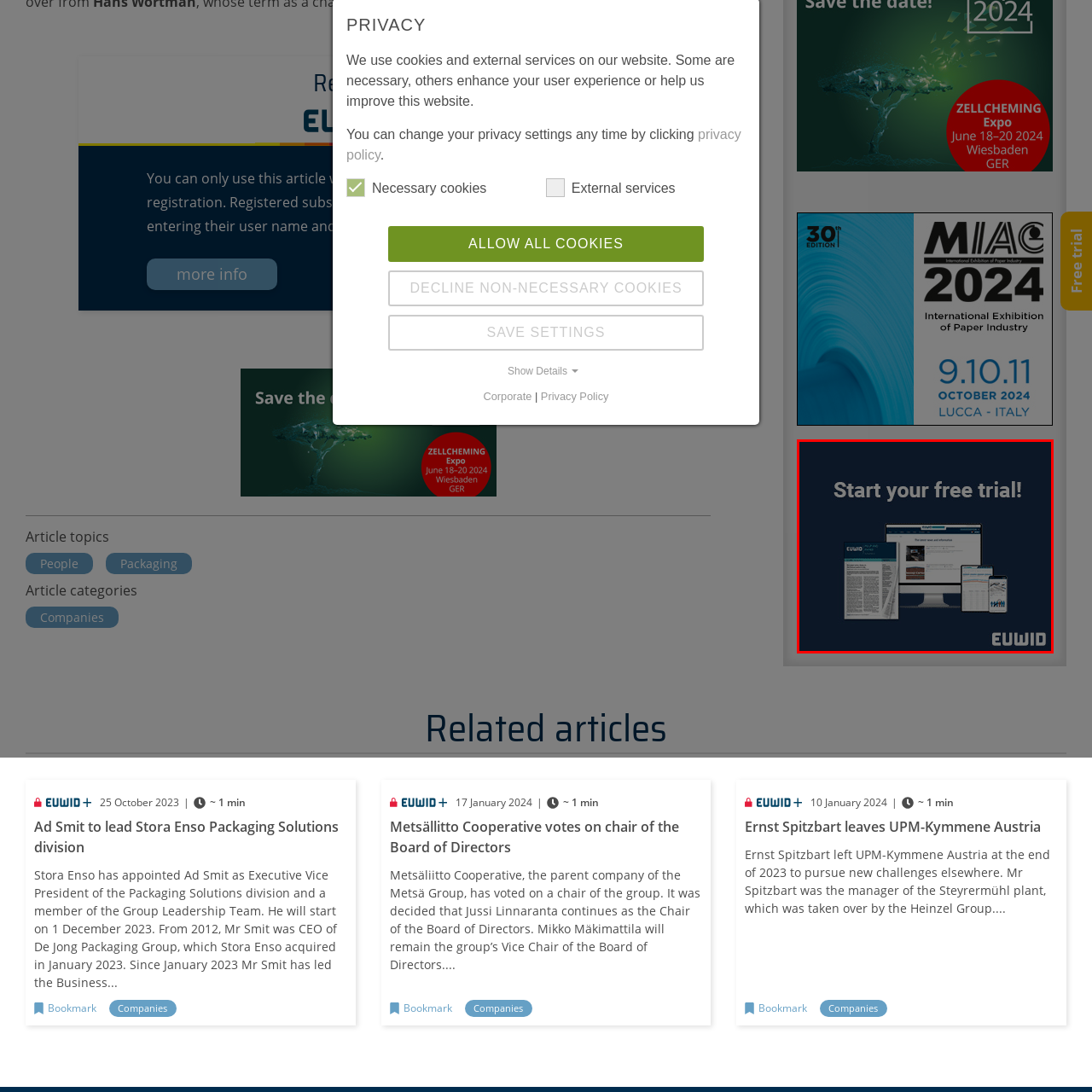Elaborate on the visual details of the image contained within the red boundary.

The image features a promotional banner from EUWID inviting users to "Start your free trial!" The background is a dark shade, which enhances the visibility of the text and graphics. Displayed prominently are multiple devices, including a desktop computer, a tablet, and a smartphone, all showcasing different aspects of the EUWID platform. The composition suggests accessibility across various media; users can engage with the content whether at home or on the go. This promotional graphic aims to encourage potential subscribers to explore the services offered by EUWID, presenting a visually appealing call to action.